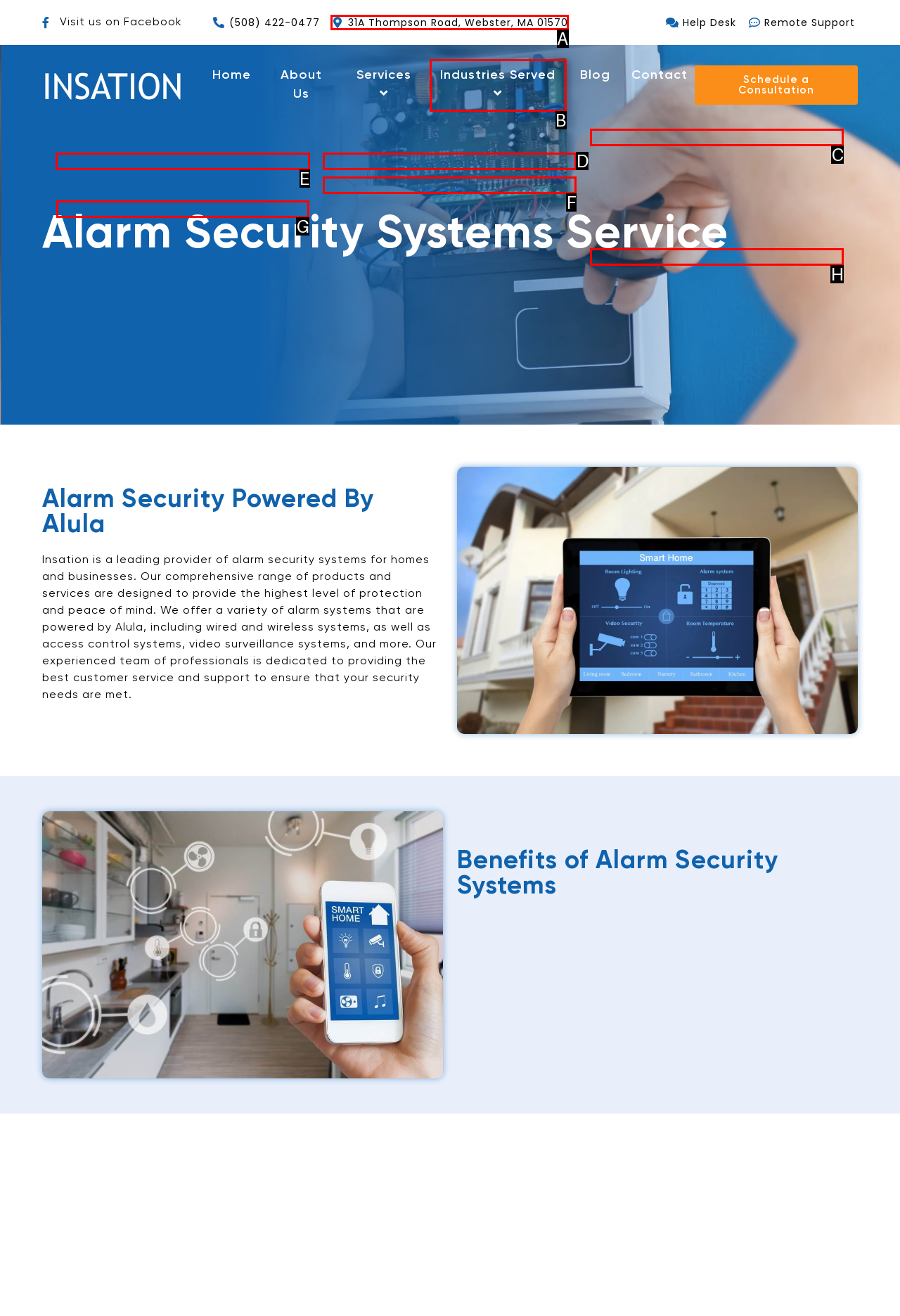Choose the letter of the option you need to click to Learn about Alarm Security Systems. Answer with the letter only.

E